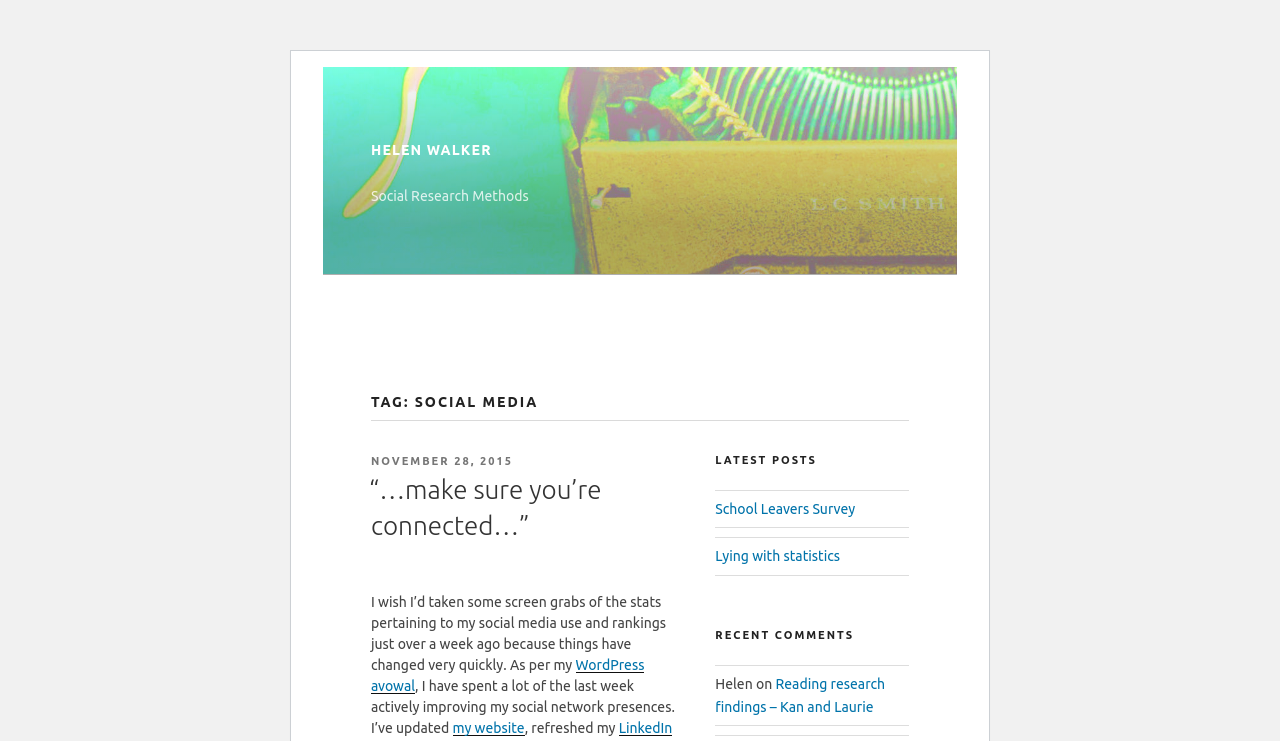Identify the bounding box coordinates of the clickable region necessary to fulfill the following instruction: "check the recent comment by Helen". The bounding box coordinates should be four float numbers between 0 and 1, i.e., [left, top, right, bottom].

[0.559, 0.912, 0.588, 0.934]